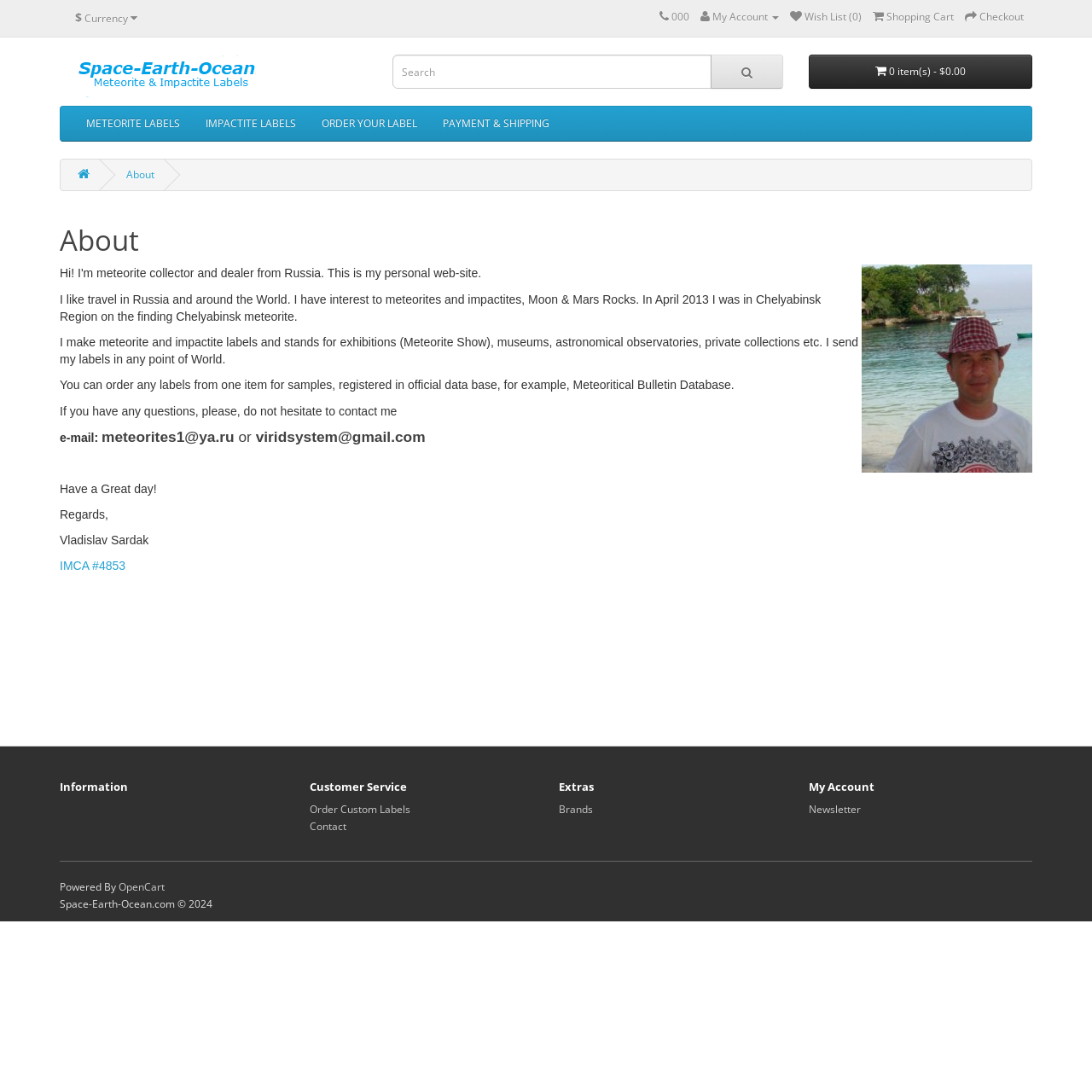Please find the bounding box coordinates of the element's region to be clicked to carry out this instruction: "Go to the about page".

[0.116, 0.153, 0.141, 0.166]